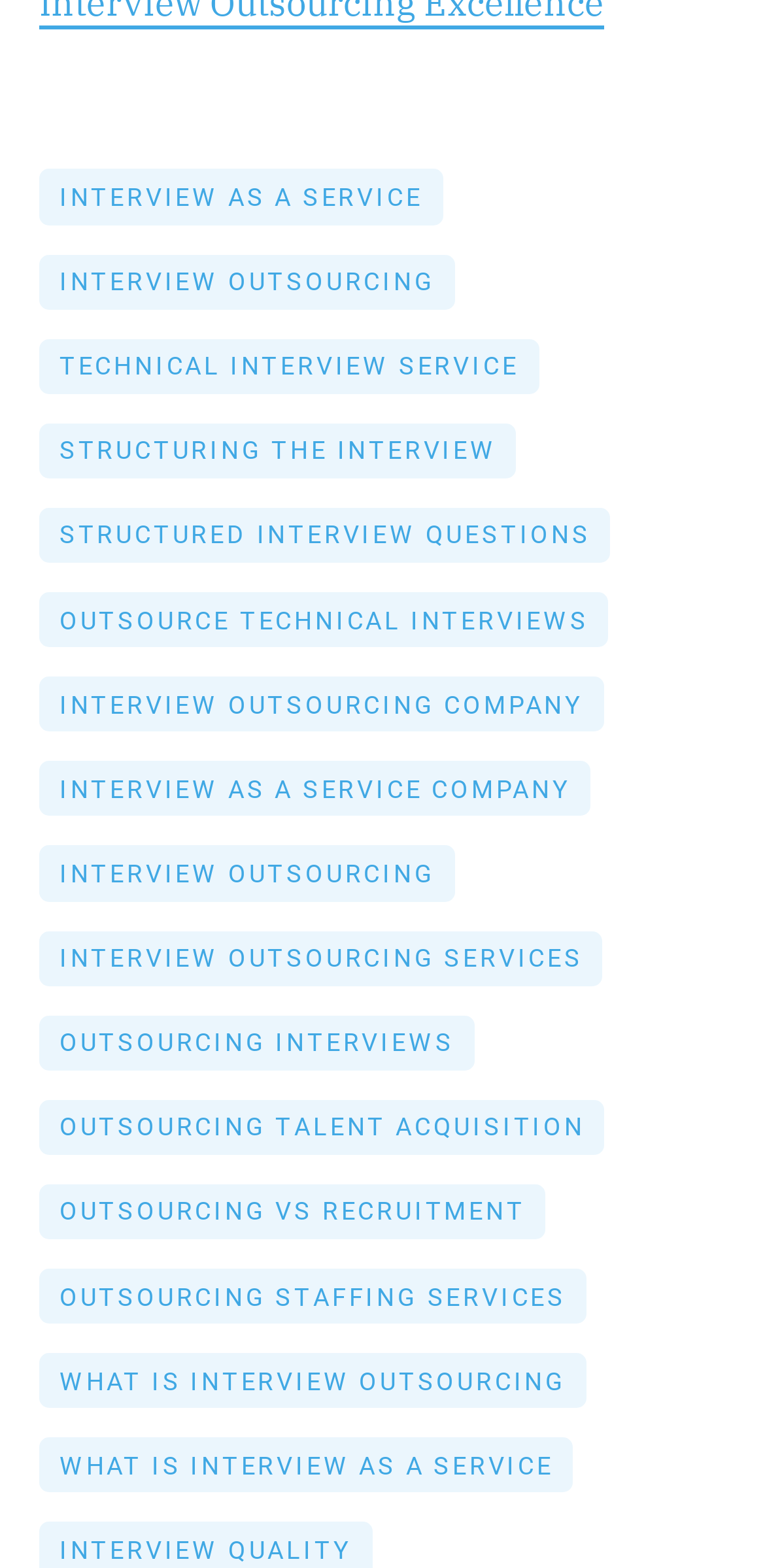Locate the bounding box coordinates of the element that should be clicked to execute the following instruction: "Explore TECHNICAL INTERVIEW SERVICE".

[0.051, 0.216, 0.743, 0.27]